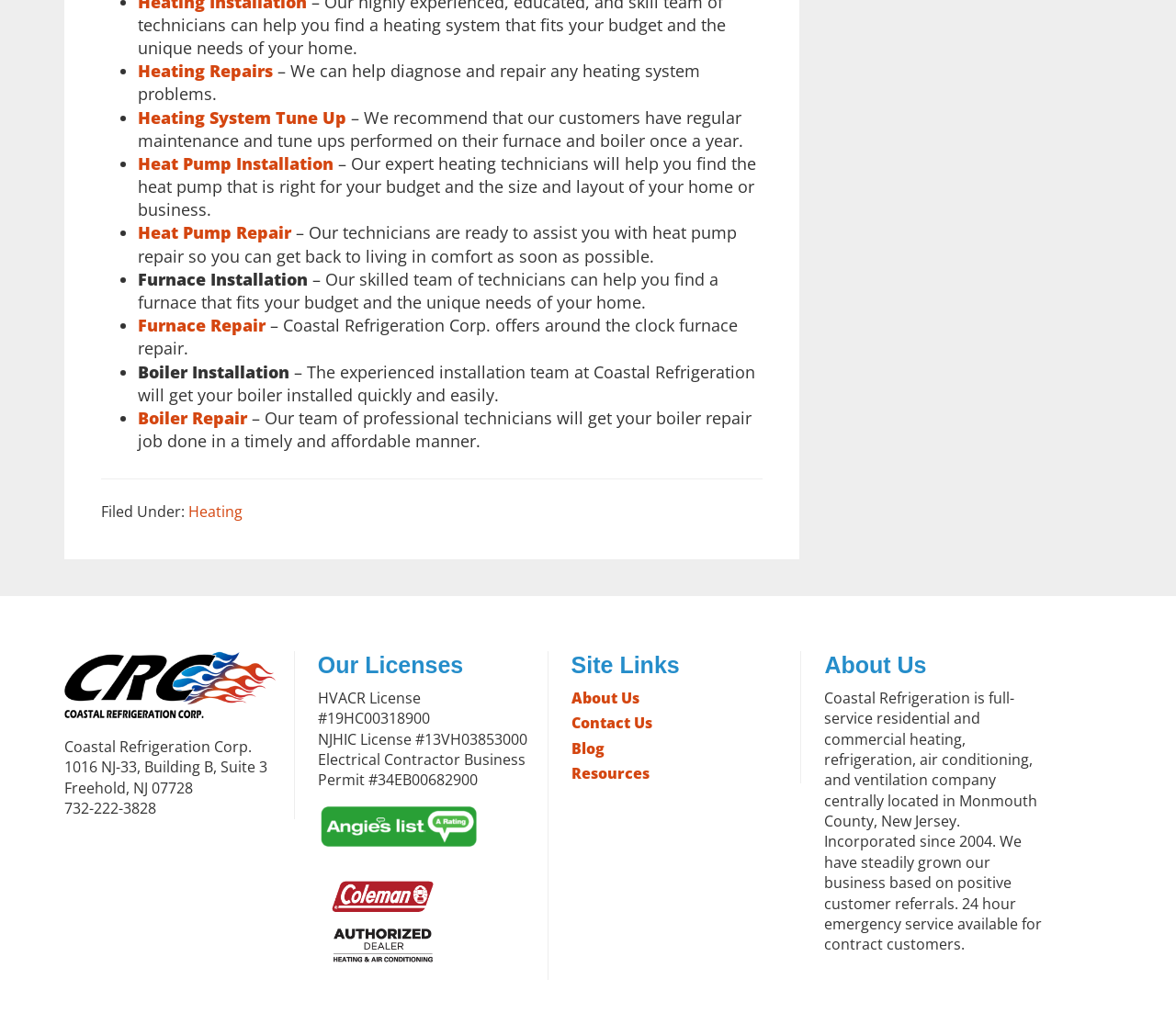Locate the bounding box coordinates of the area that needs to be clicked to fulfill the following instruction: "Click on Heating Repairs". The coordinates should be in the format of four float numbers between 0 and 1, namely [left, top, right, bottom].

[0.117, 0.058, 0.232, 0.08]